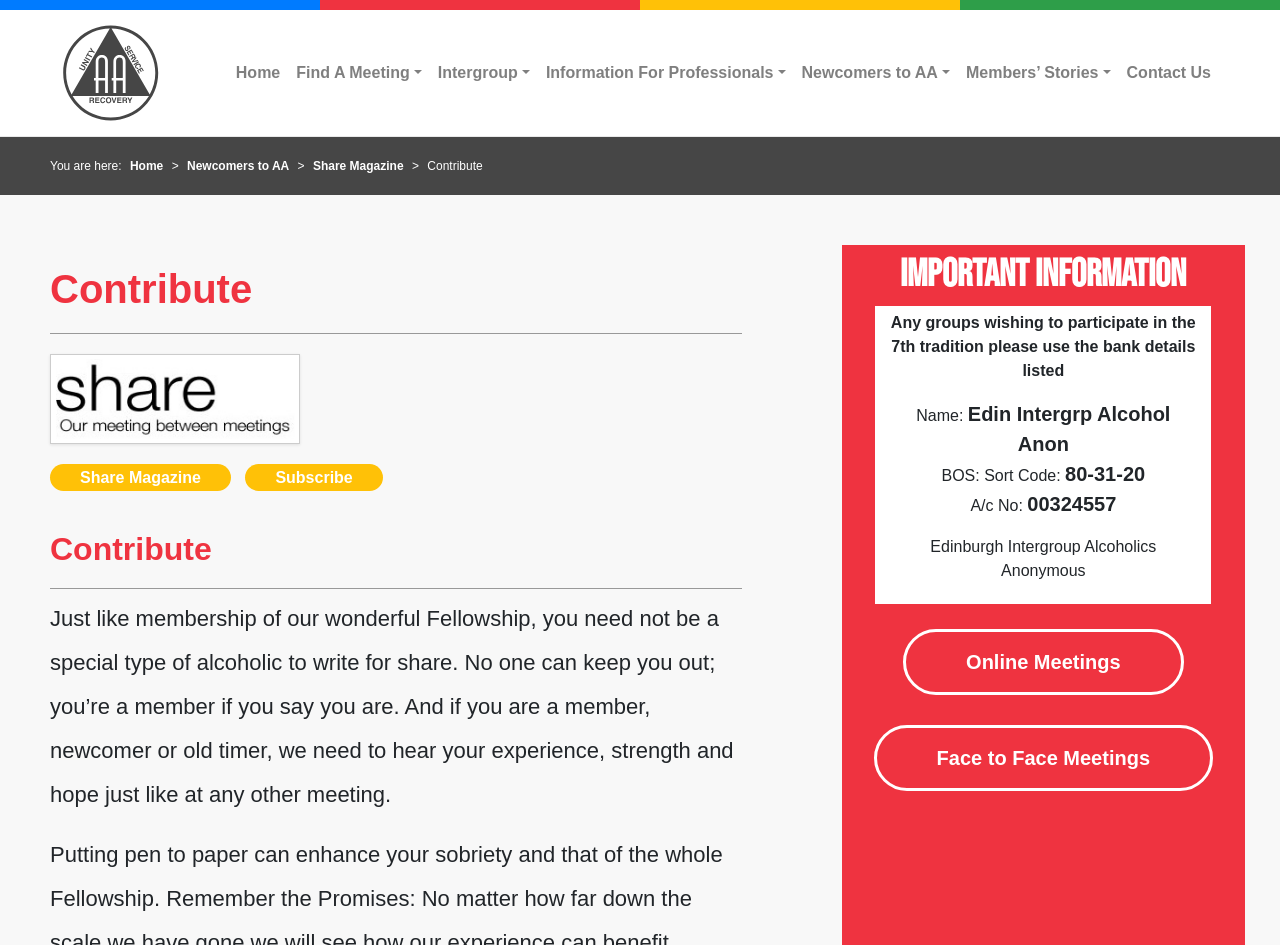Provide your answer in one word or a succinct phrase for the question: 
What is the purpose of the 'Share Magazine'?

To share experience, strength, and hope